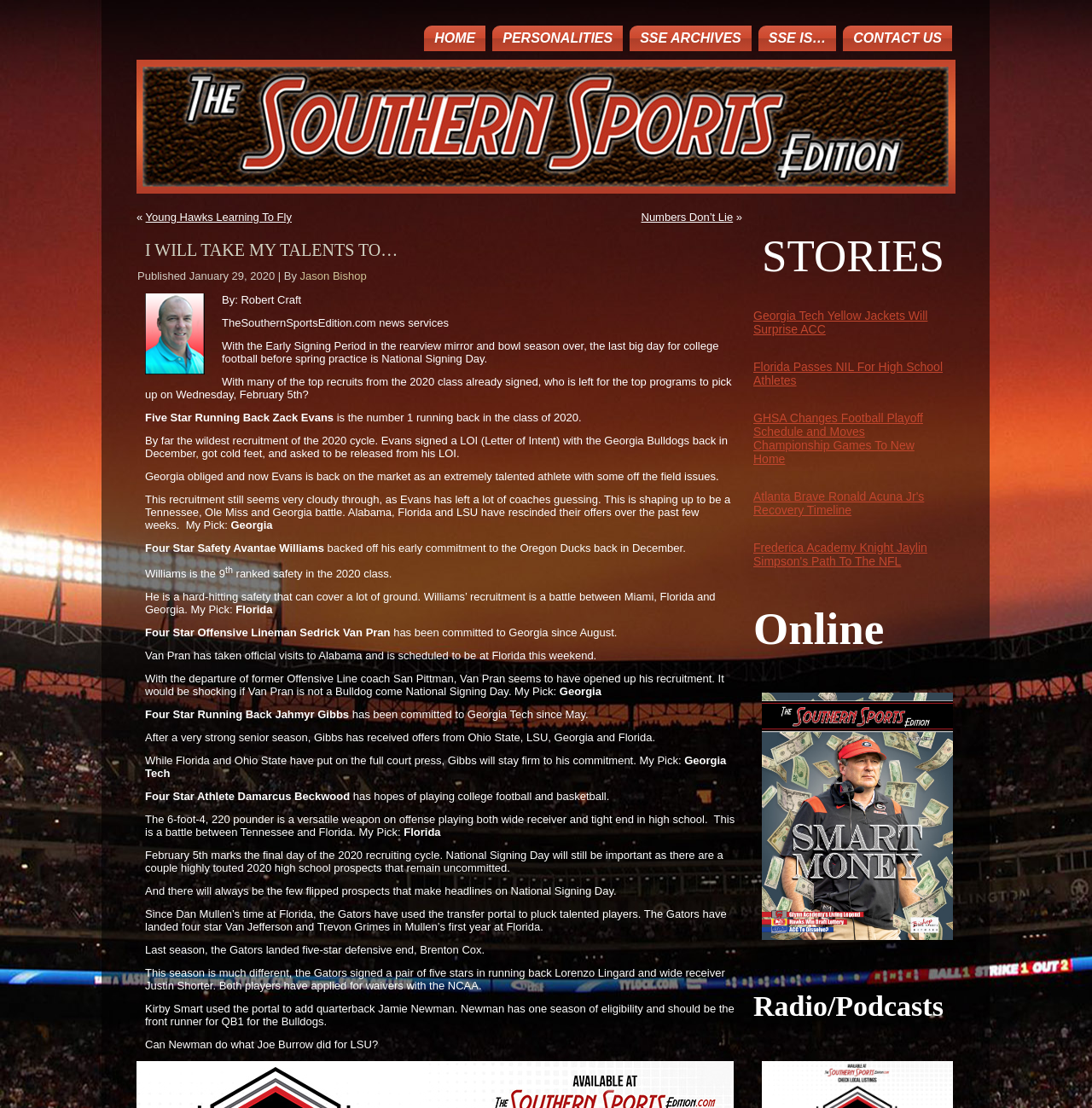What is the purpose of National Signing Day?
Using the visual information, reply with a single word or short phrase.

For top recruits to commit to colleges